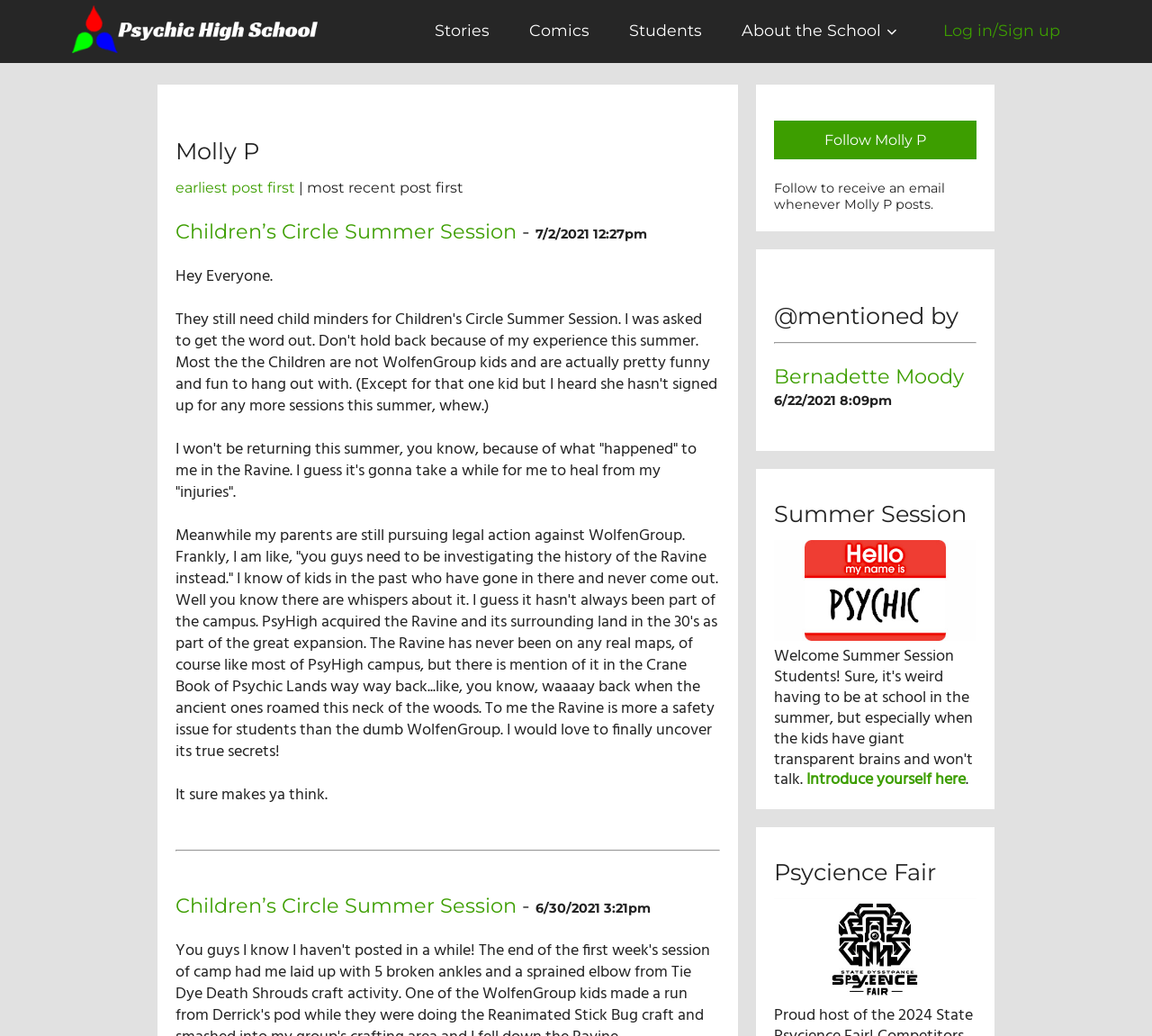Please reply to the following question using a single word or phrase: 
How many images are there in the webpage?

3